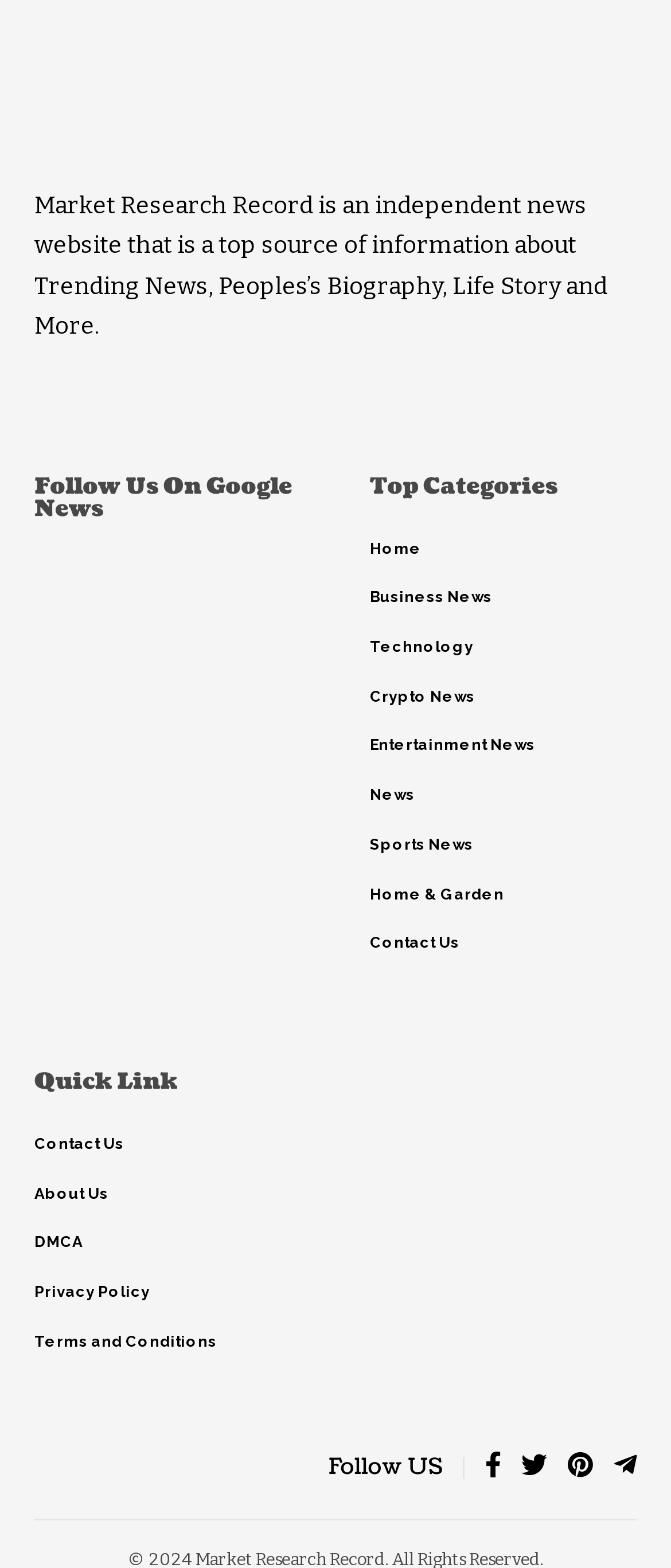Determine the bounding box coordinates of the clickable element to complete this instruction: "Go to Home page". Provide the coordinates in the format of four float numbers between 0 and 1, [left, top, right, bottom].

[0.551, 0.34, 0.949, 0.366]